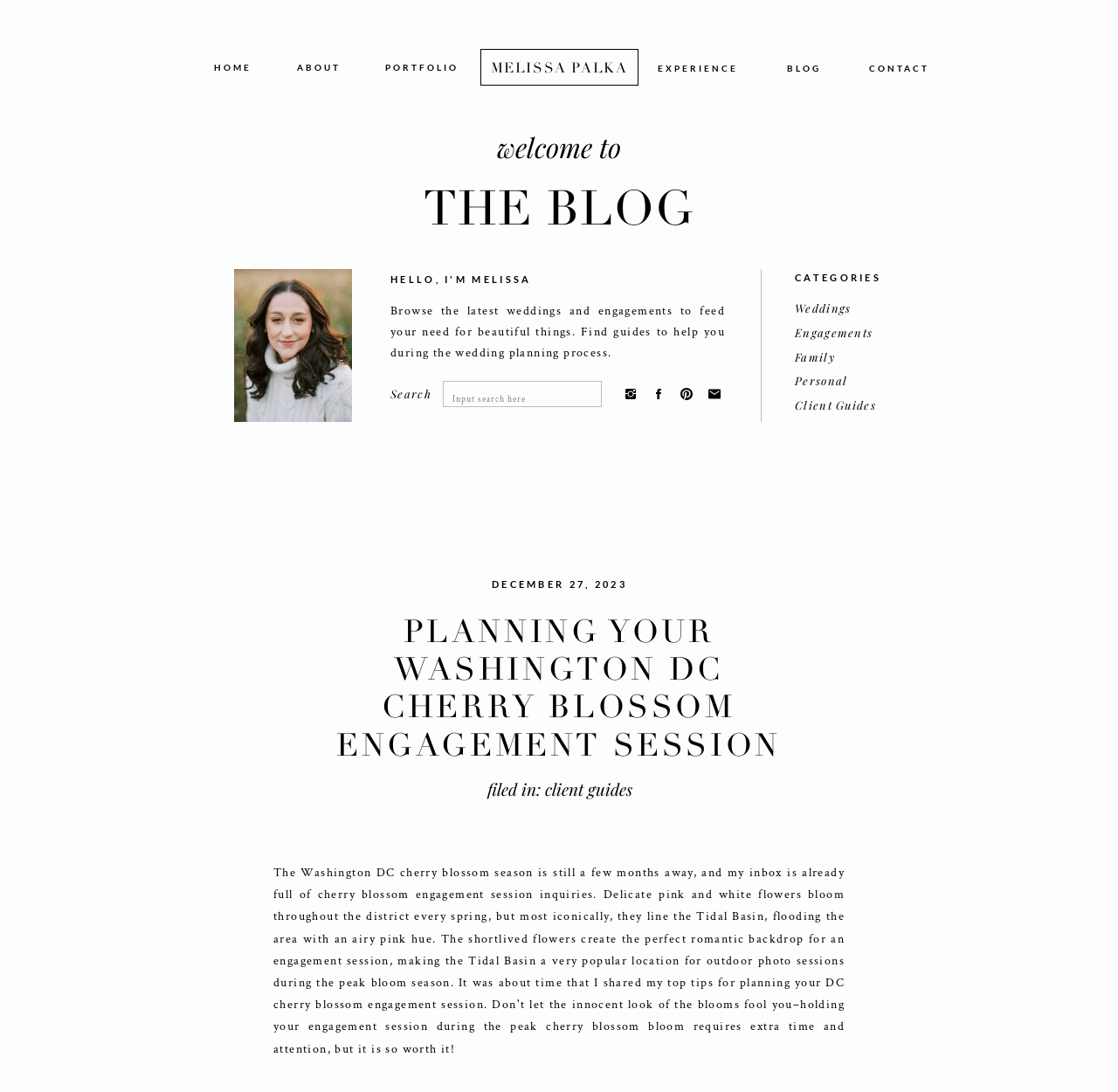Please answer the following question using a single word or phrase: 
What type of photography is Melissa Palka specialized in?

Luxury DC Wedding